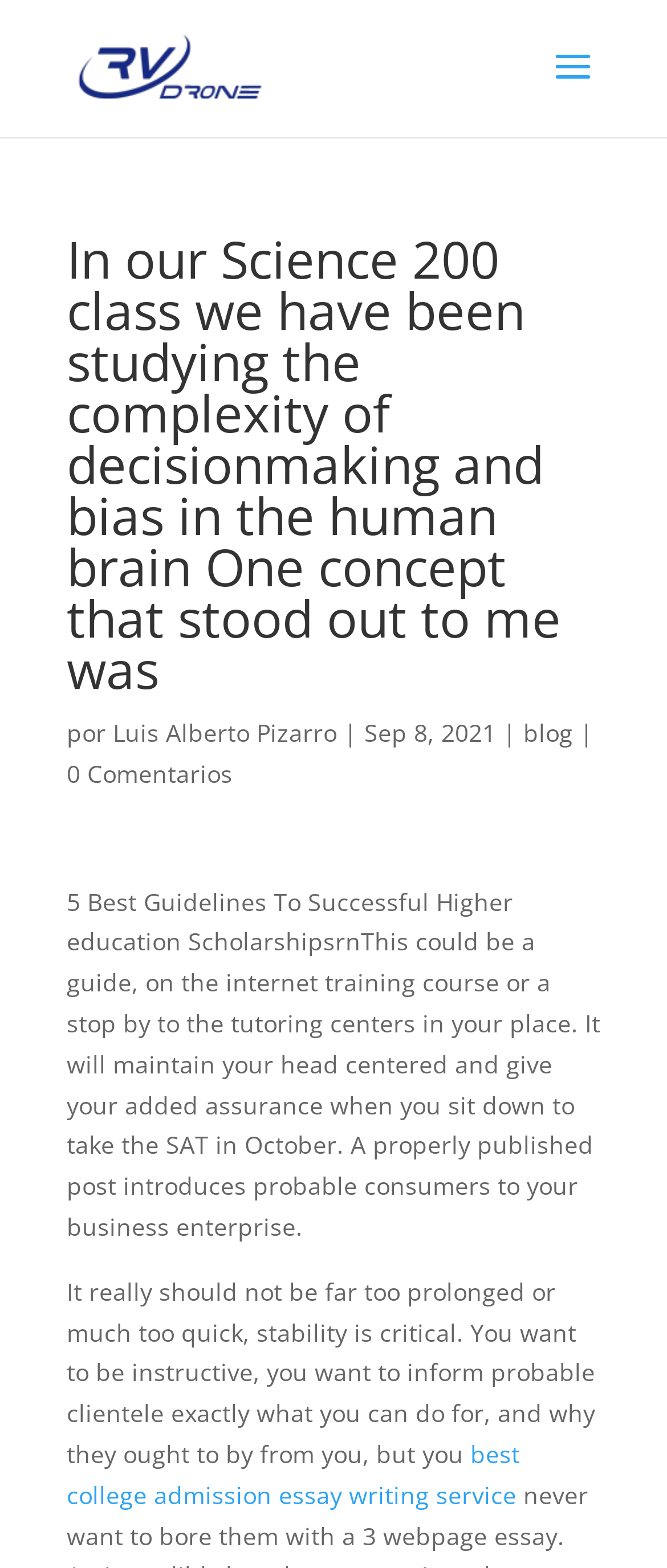Who is the author of the article?
Could you answer the question with a detailed and thorough explanation?

The author of the article is 'Luis Alberto Pizarro', which is a link on the webpage, indicating that it might be the name of the person who wrote the article.